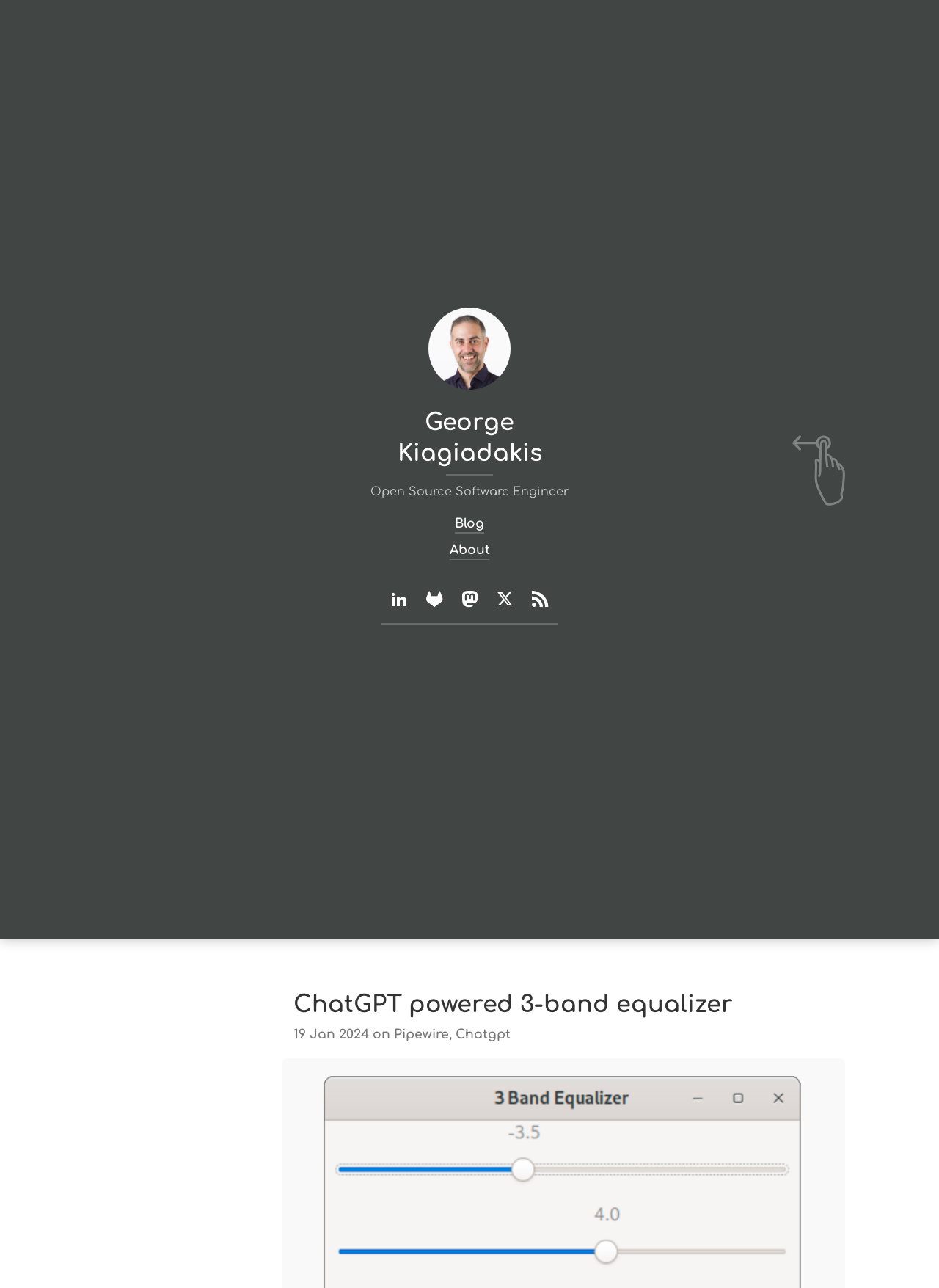Locate and provide the bounding box coordinates for the HTML element that matches this description: "parent_node: George Kiagiadakis".

[0.456, 0.272, 0.544, 0.282]